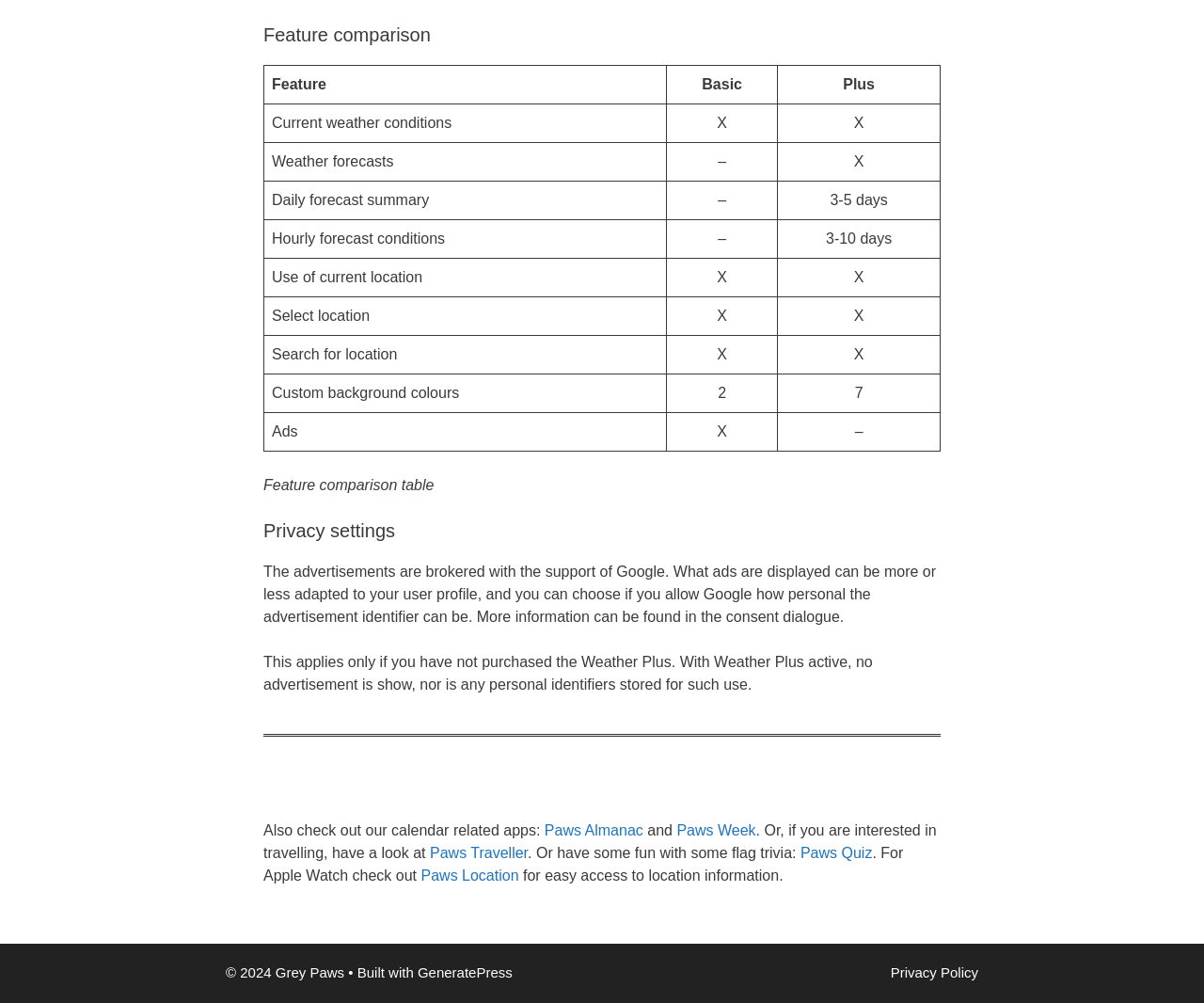Please determine the bounding box coordinates for the element with the description: "GeneratePress".

[0.347, 0.962, 0.426, 0.978]